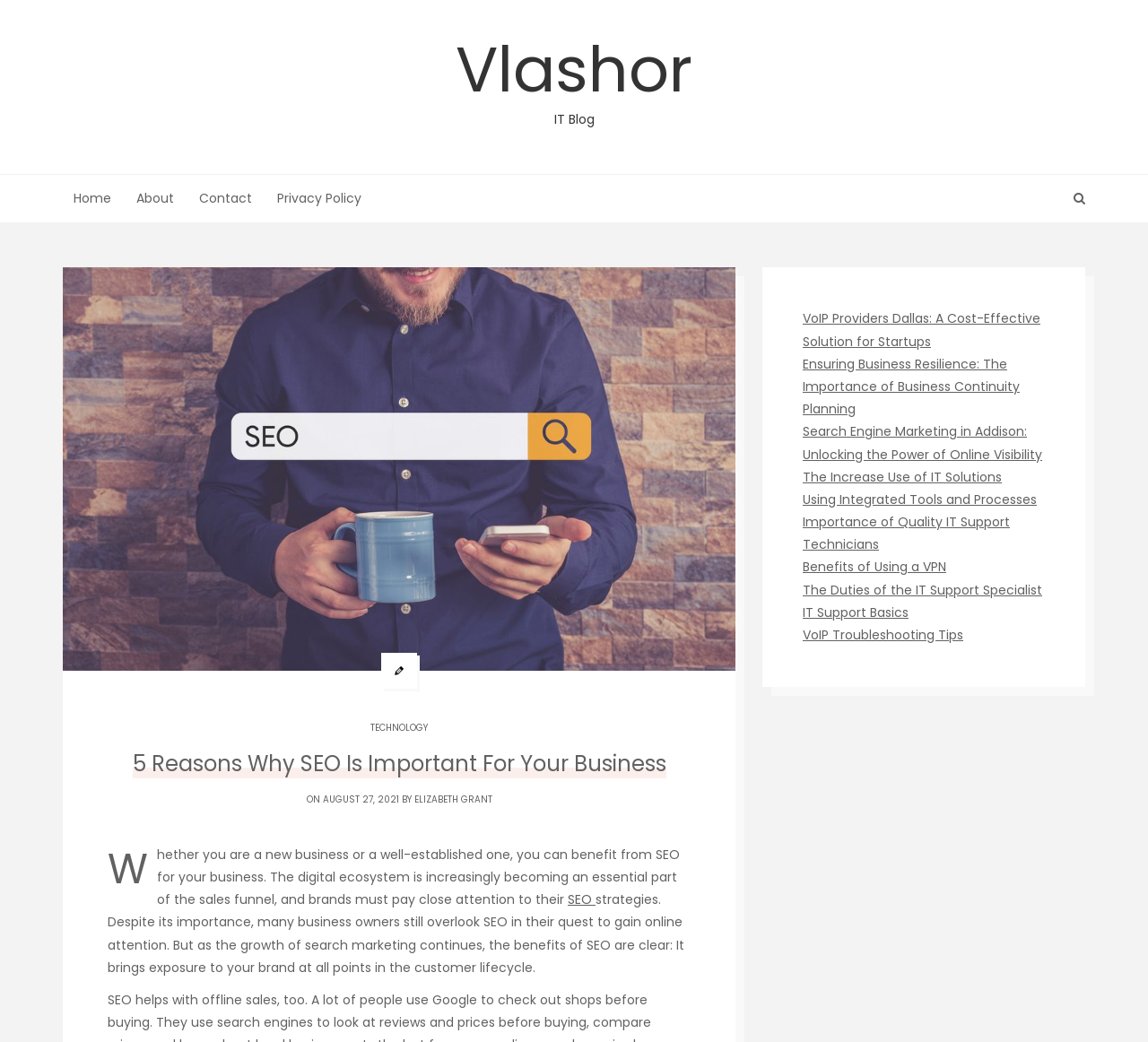Locate the bounding box coordinates of the region to be clicked to comply with the following instruction: "go to Vlashor IT Blog". The coordinates must be four float numbers between 0 and 1, in the form [left, top, right, bottom].

[0.055, 0.024, 0.945, 0.124]